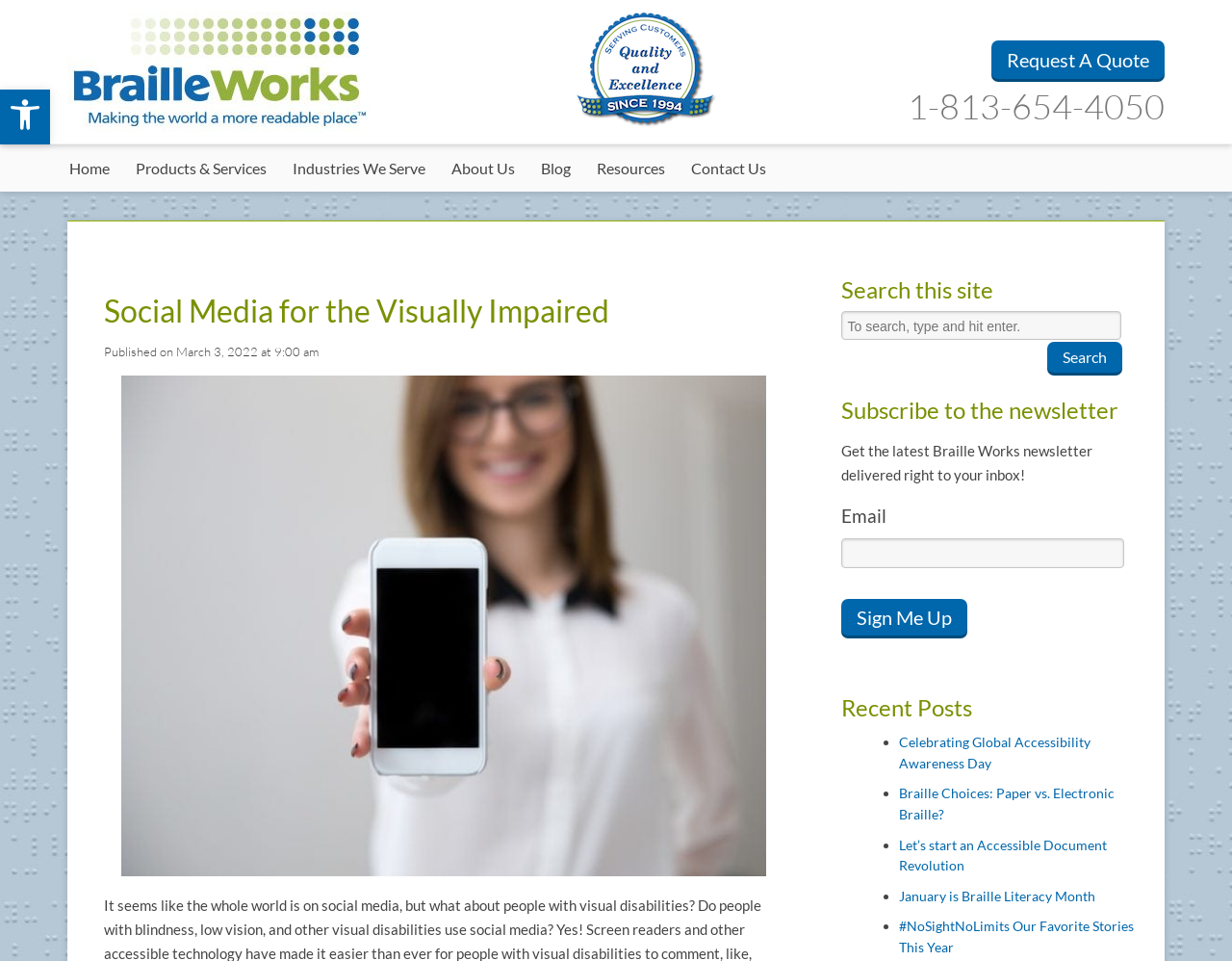Please reply with a single word or brief phrase to the question: 
What is the title of the newsletter subscription section?

Subscribe to the newsletter